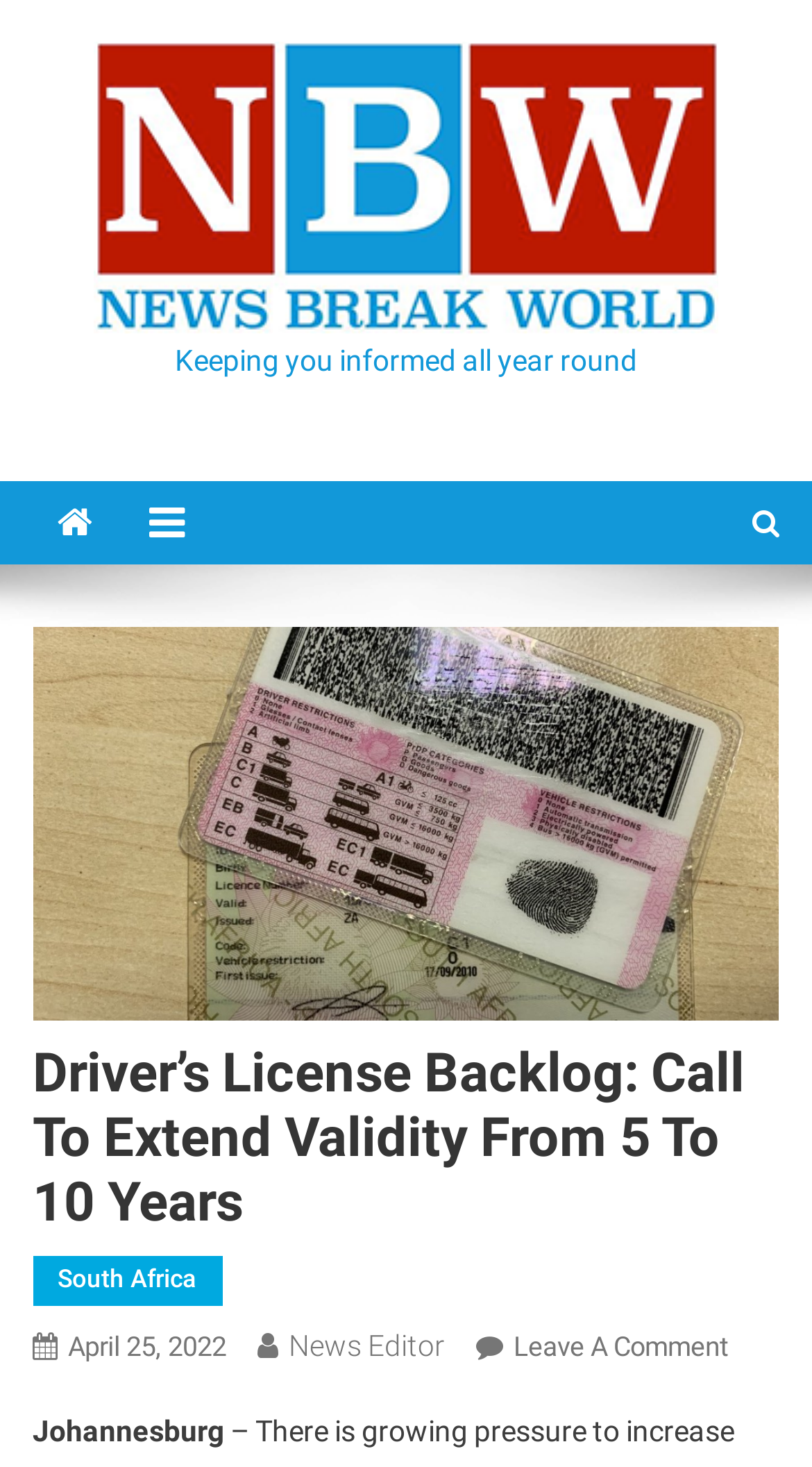Who is the author of the article?
Using the visual information, respond with a single word or phrase.

News Editor